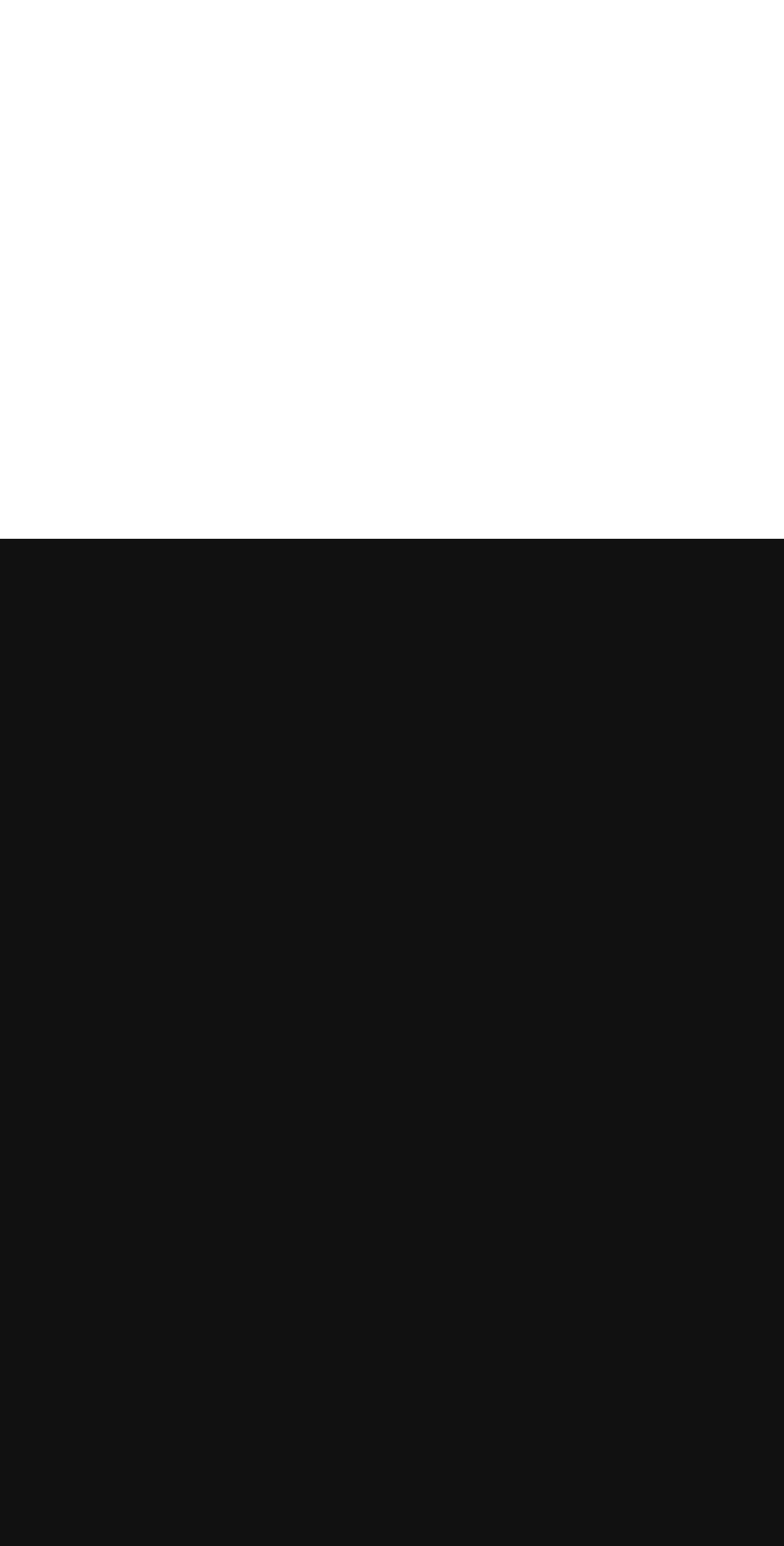From the element description parent_node: Eatcafelafayette, predict the bounding box coordinates of the UI element. The coordinates must be specified in the format (top-left x, top-left y, bottom-right x, bottom-right y) and should be within the 0 to 1 range.

None